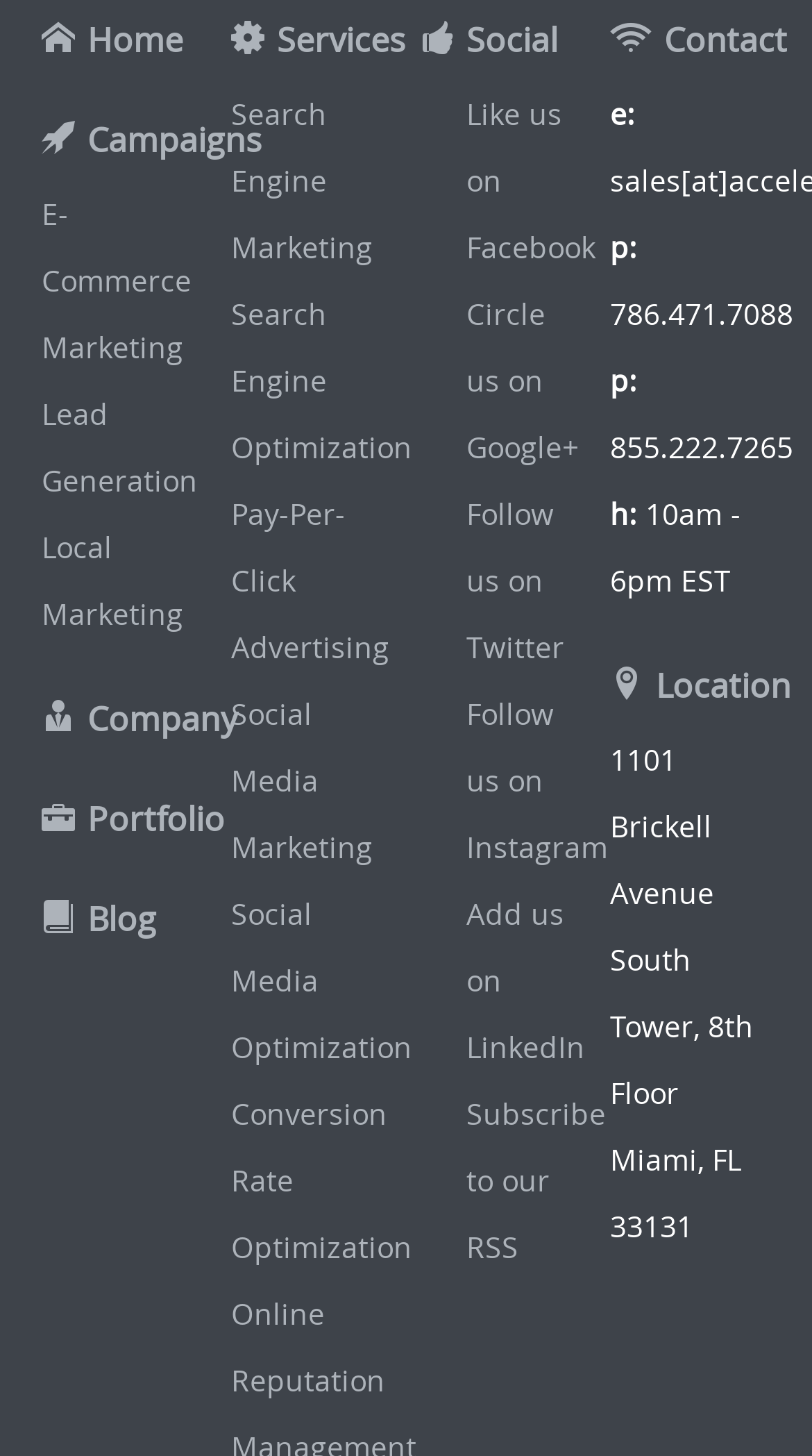Please identify the bounding box coordinates of the clickable area that will fulfill the following instruction: "Follow us on Twitter". The coordinates should be in the format of four float numbers between 0 and 1, i.e., [left, top, right, bottom].

[0.574, 0.33, 0.715, 0.467]